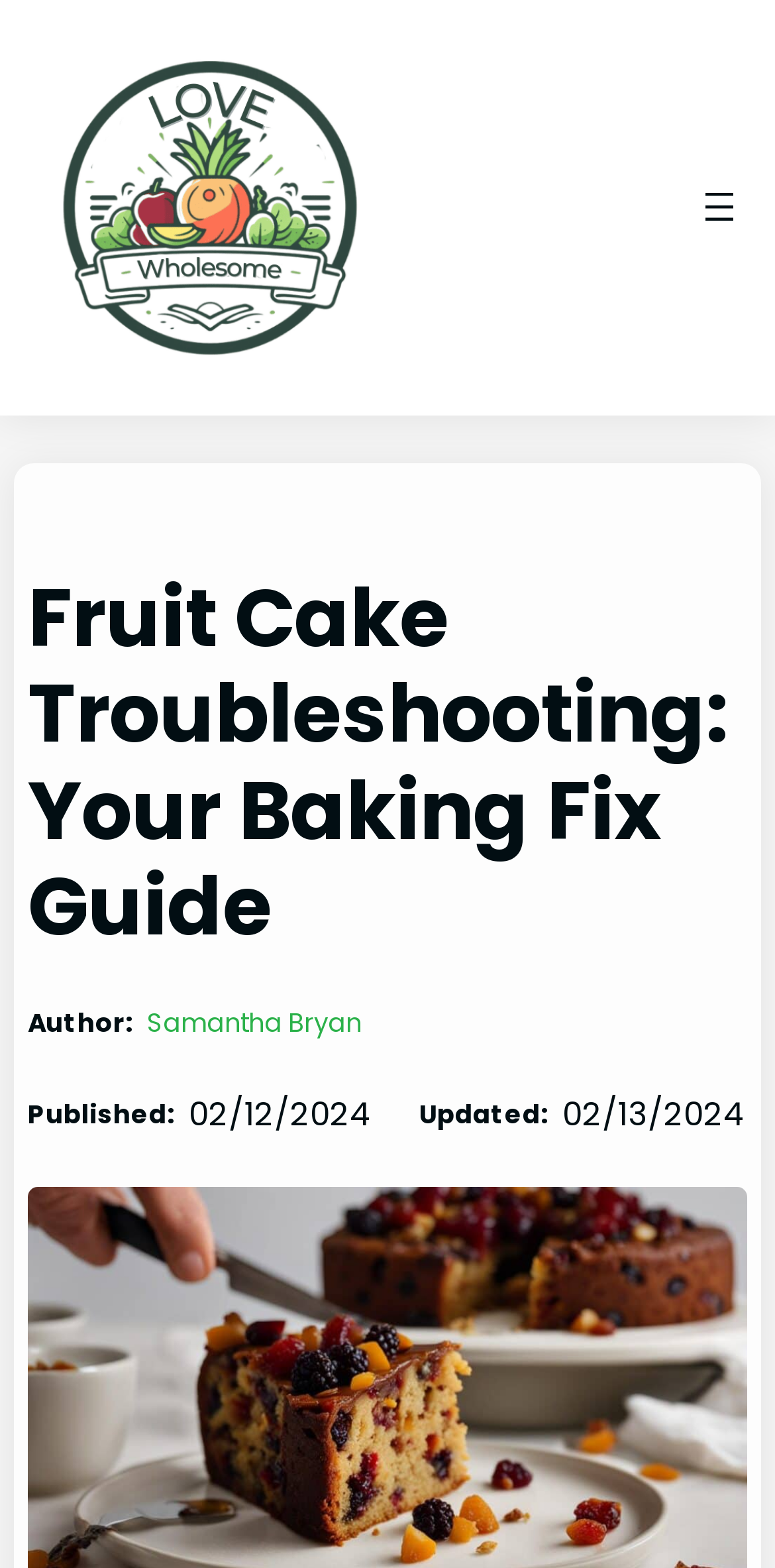Answer the question in one word or a short phrase:
When was the article published?

02/12/2024